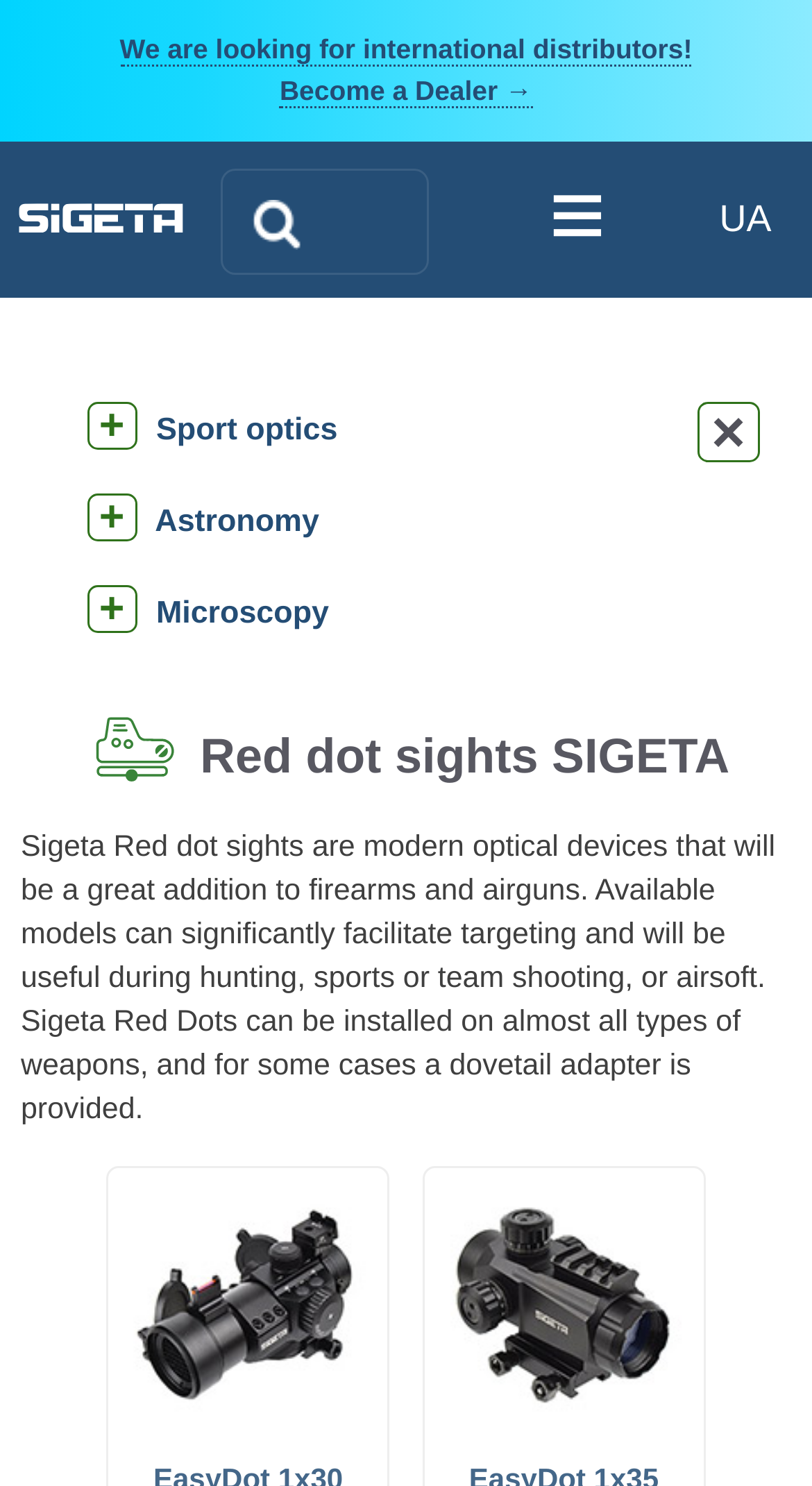Determine the bounding box coordinates of the UI element described below. Use the format (top-left x, top-left y, bottom-right x, bottom-right y) with floating point numbers between 0 and 1: ×

[0.858, 0.27, 0.936, 0.311]